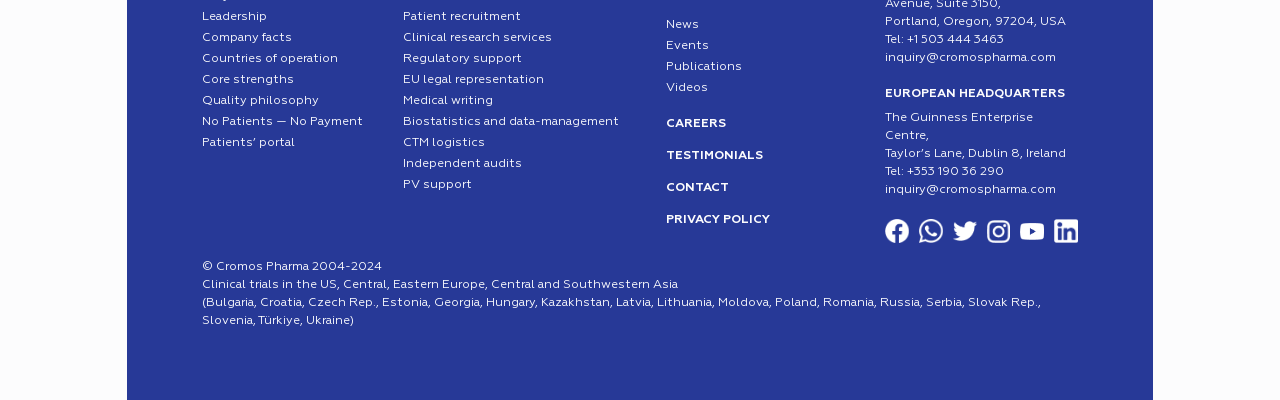Locate the bounding box coordinates of the area where you should click to accomplish the instruction: "view the image 'In the Kirov region, two teenagers were convicted in the case of arson on the railway'".

None